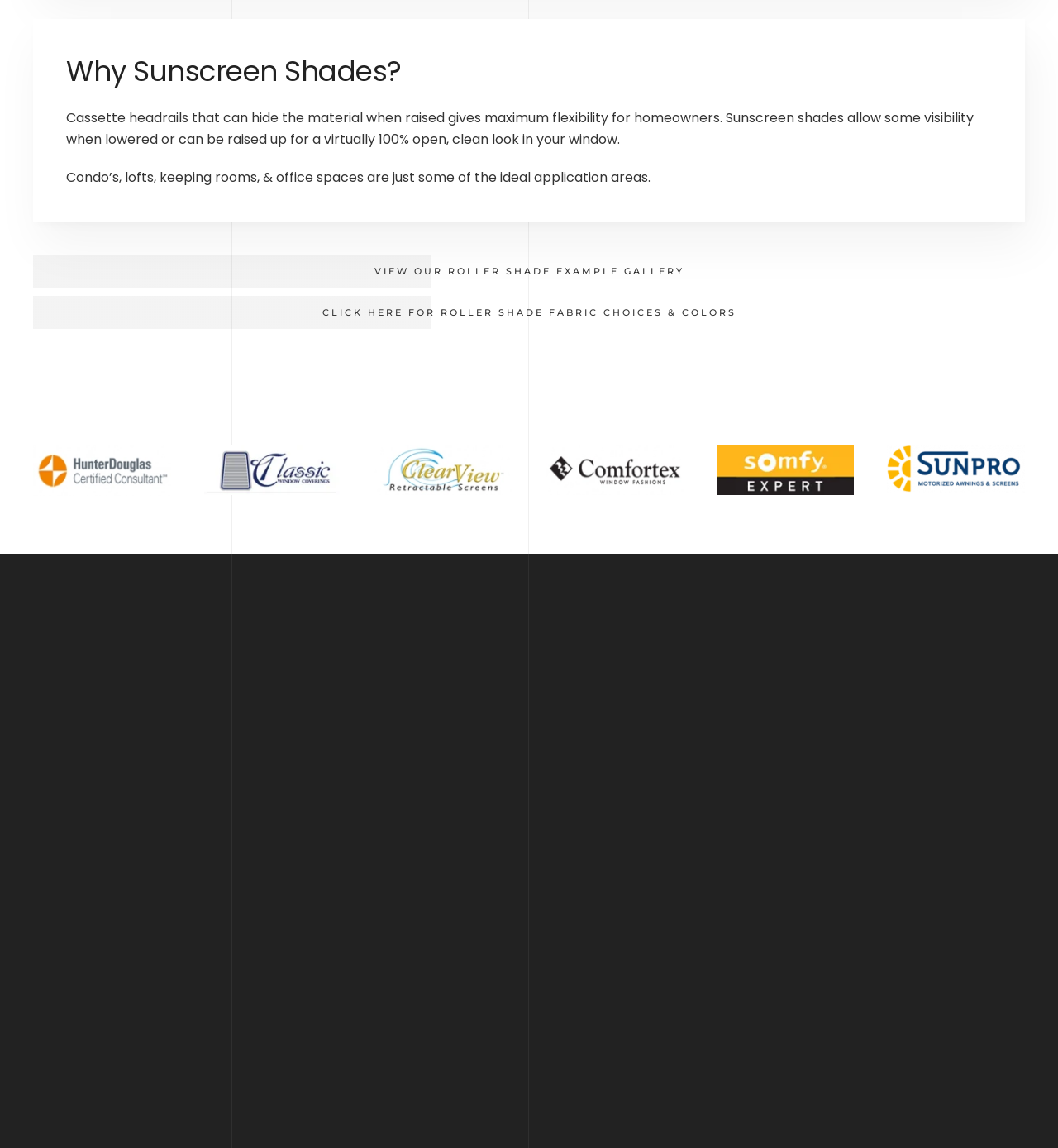Provide the bounding box coordinates for the UI element that is described as: "Atlanta Window Treatments With Motorization".

[0.527, 0.702, 0.71, 0.731]